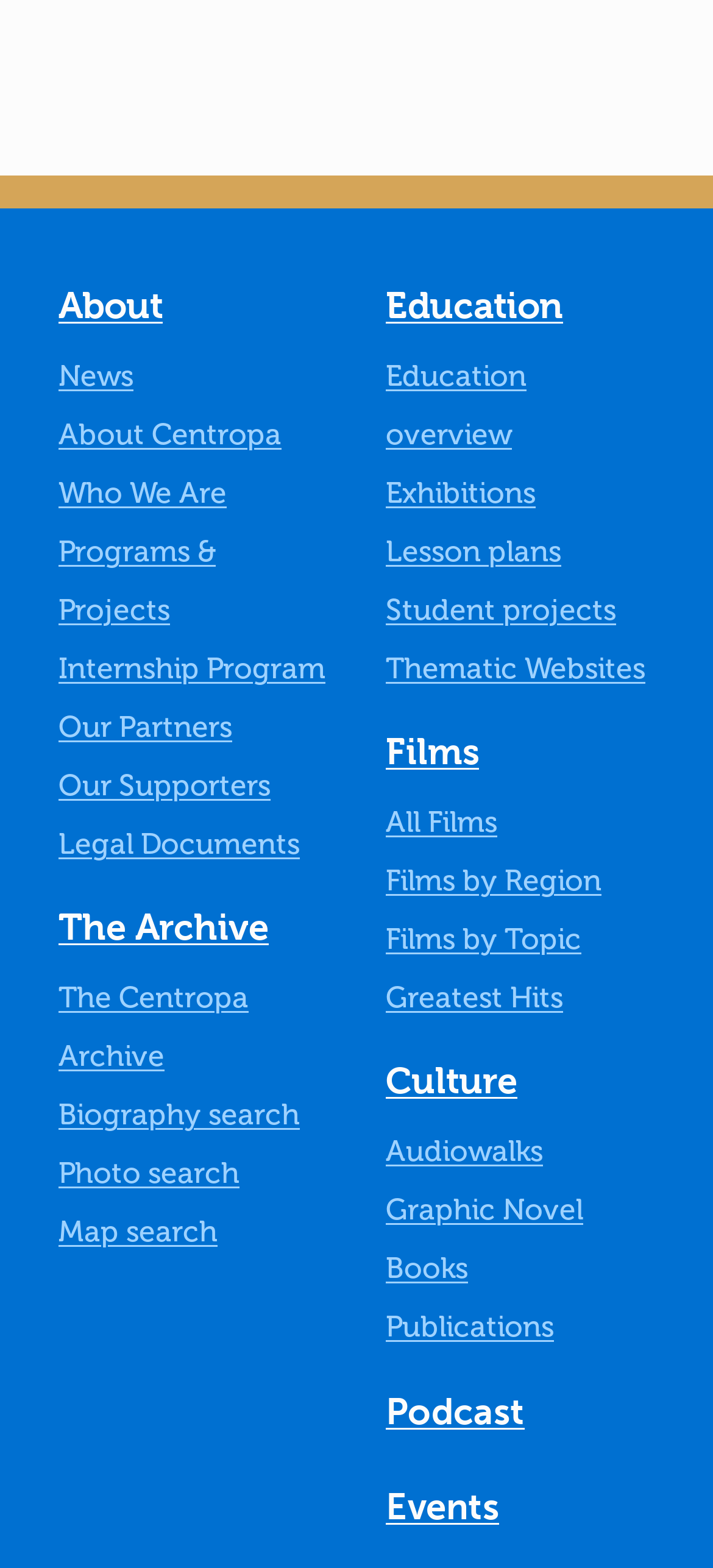Please identify the bounding box coordinates of the element's region that should be clicked to execute the following instruction: "Click on About". The bounding box coordinates must be four float numbers between 0 and 1, i.e., [left, top, right, bottom].

[0.082, 0.179, 0.228, 0.221]